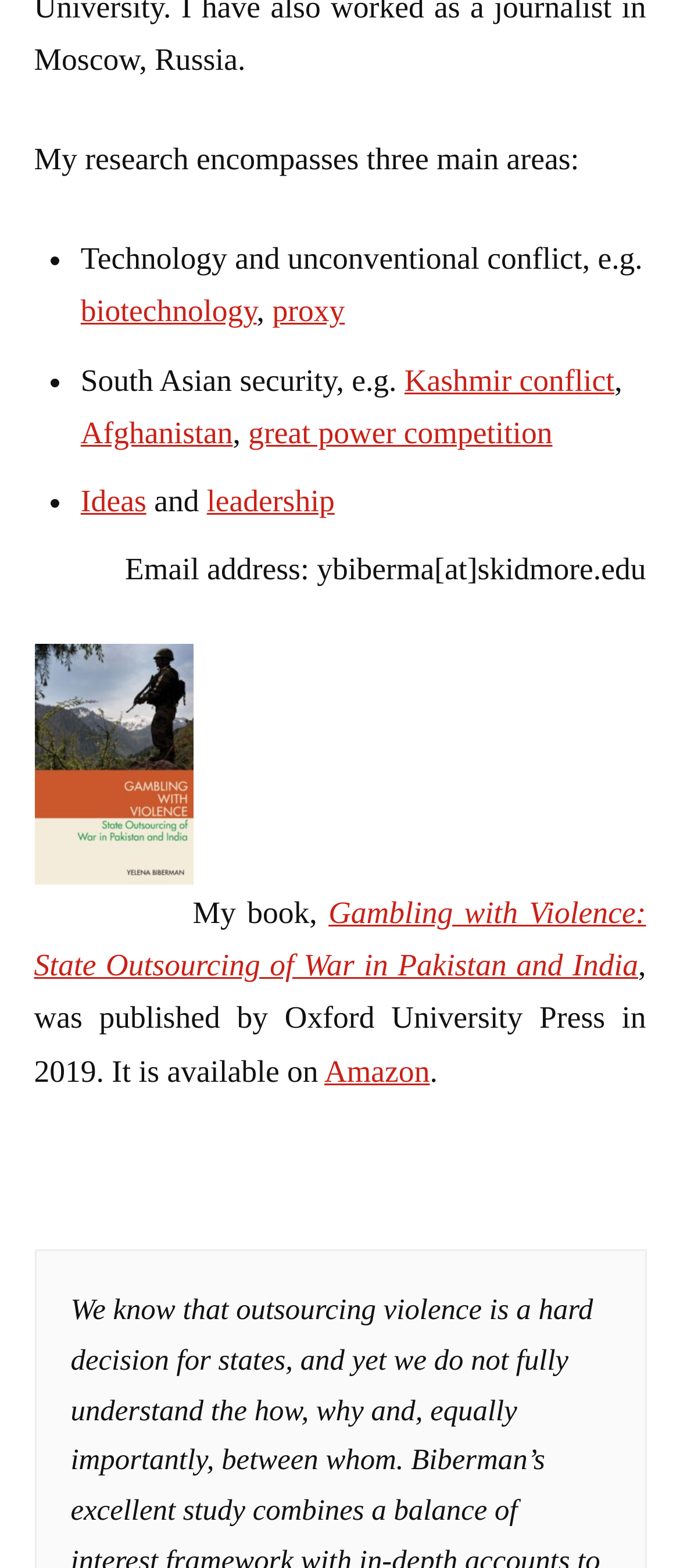Extract the bounding box coordinates for the UI element described by the text: "Kashmir conflict". The coordinates should be in the form of [left, top, right, bottom] with values between 0 and 1.

[0.595, 0.231, 0.904, 0.253]